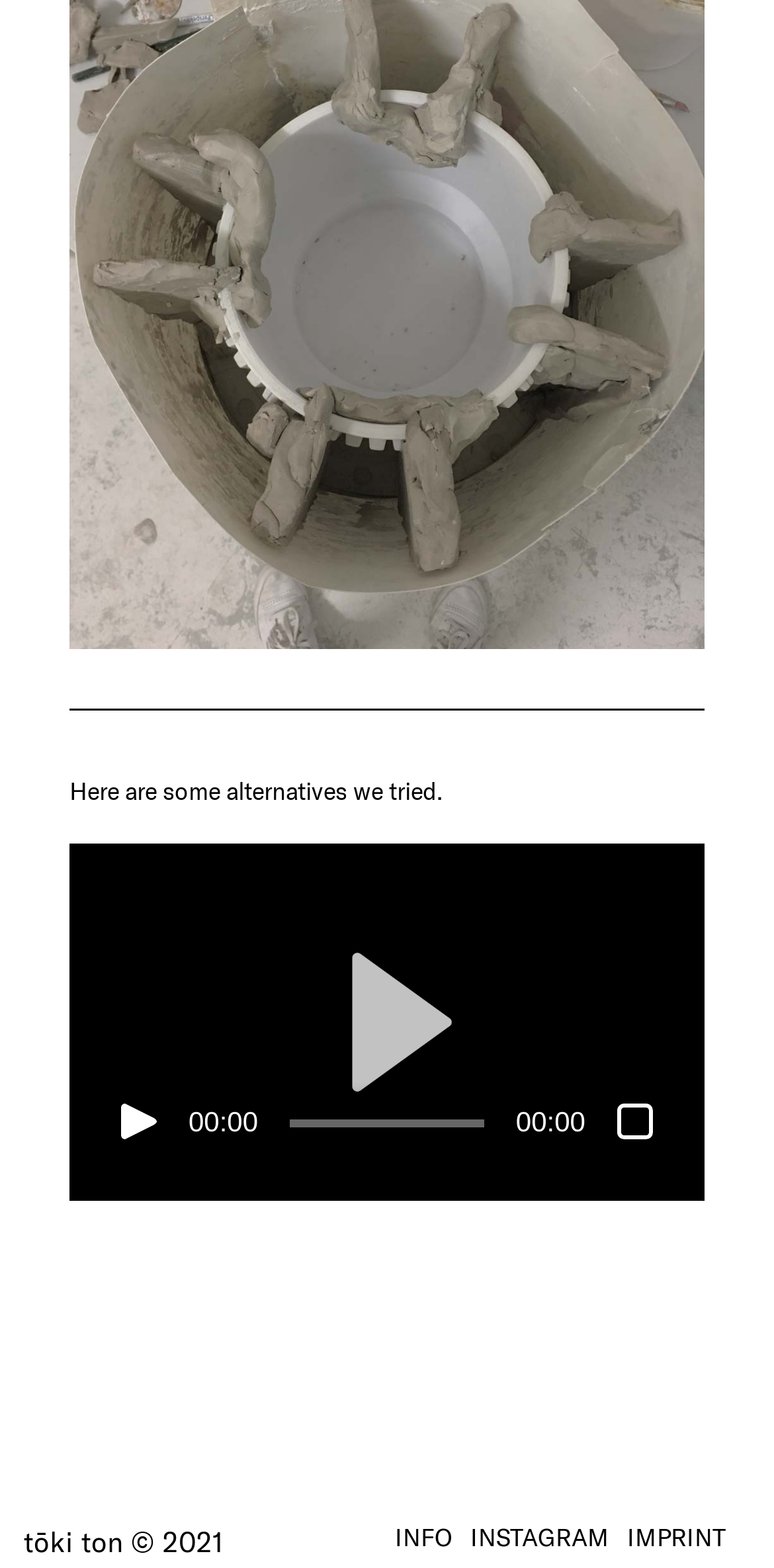Respond to the following question using a concise word or phrase: 
How many links are present at the bottom of the page?

3